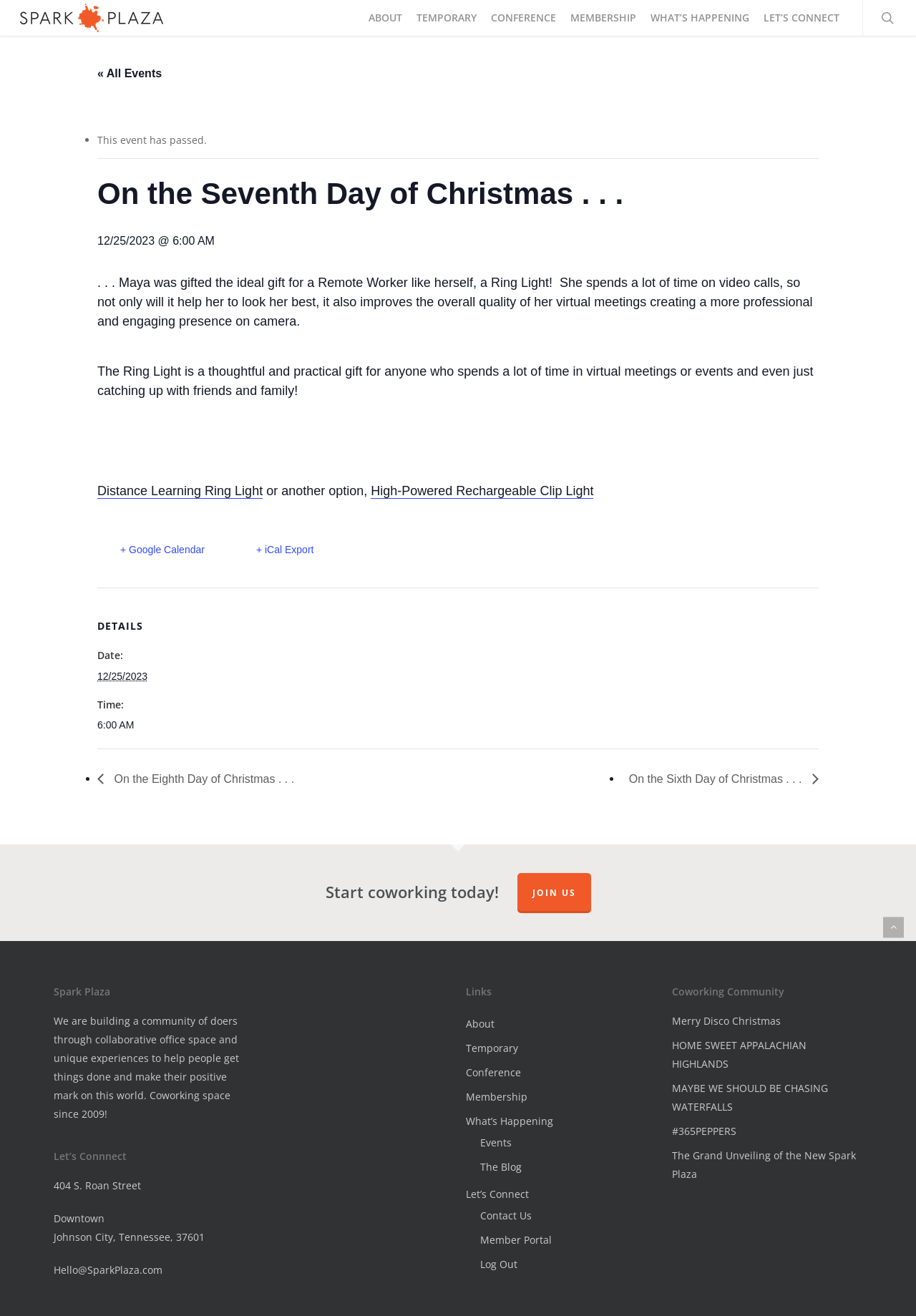What is the gift mentioned in the event description?
Look at the image and provide a short answer using one word or a phrase.

Ring Light